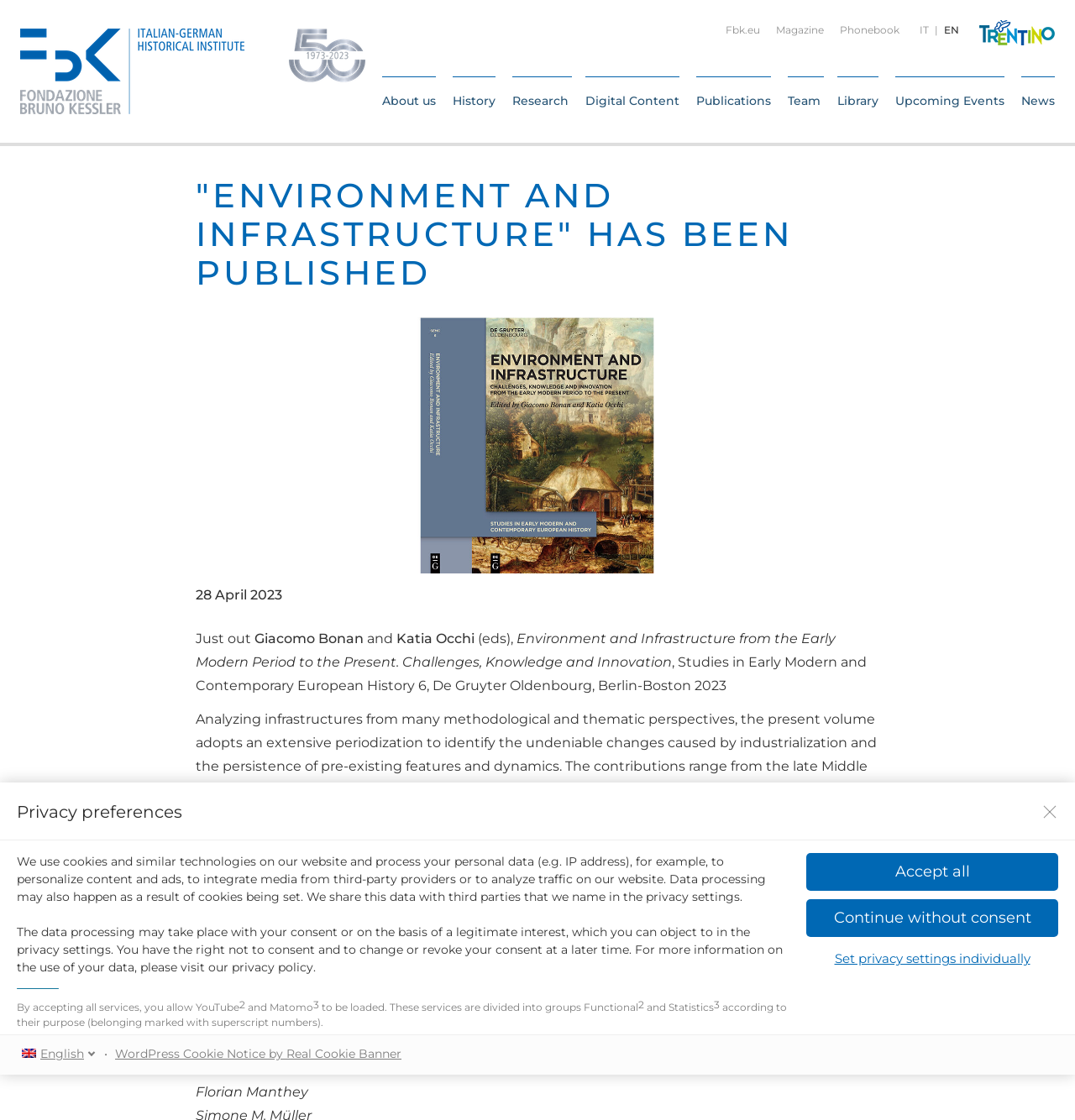Please identify the bounding box coordinates of the area I need to click to accomplish the following instruction: "Click the 'About us' link".

[0.355, 0.07, 0.405, 0.109]